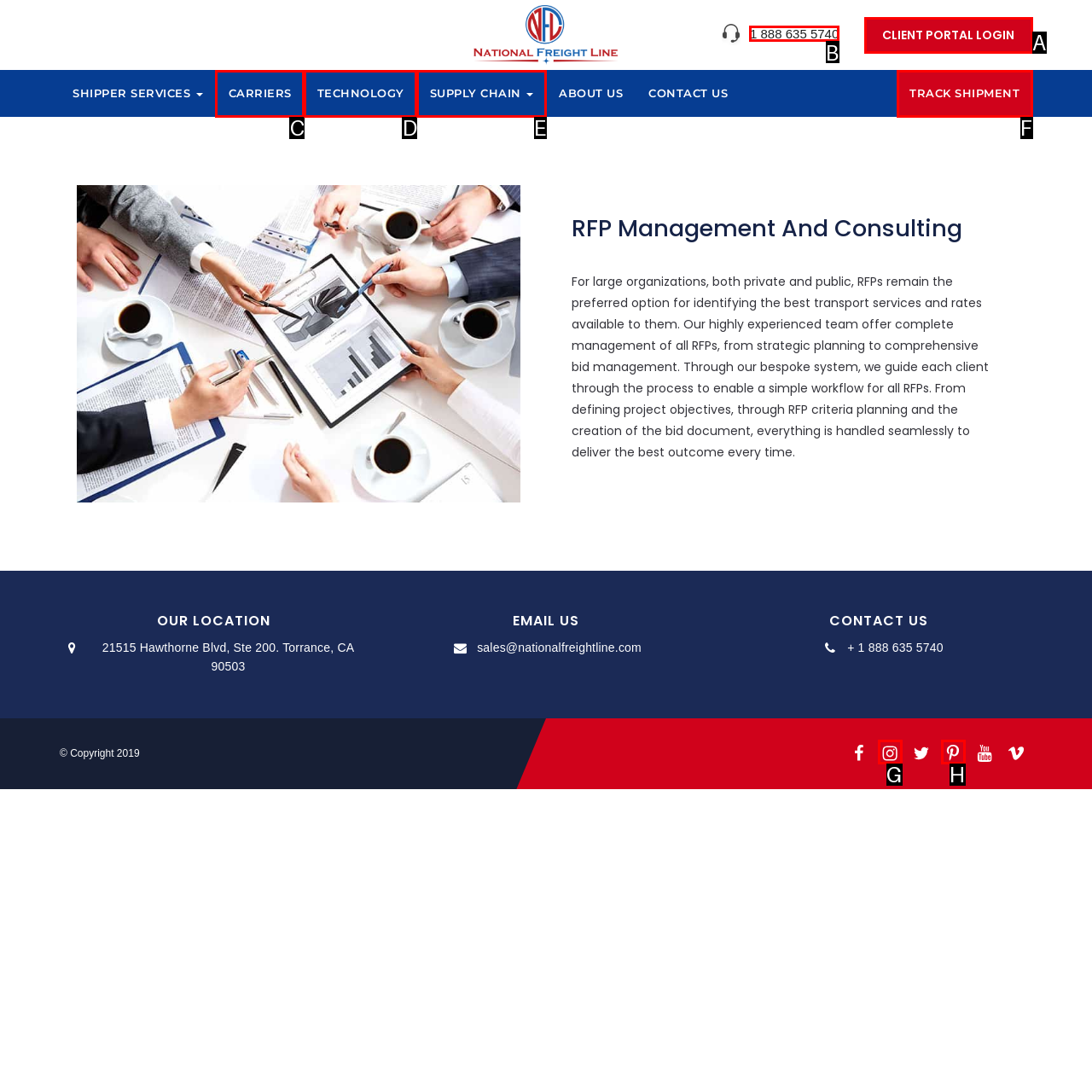Tell me which option I should click to complete the following task: Call the phone number Answer with the option's letter from the given choices directly.

B